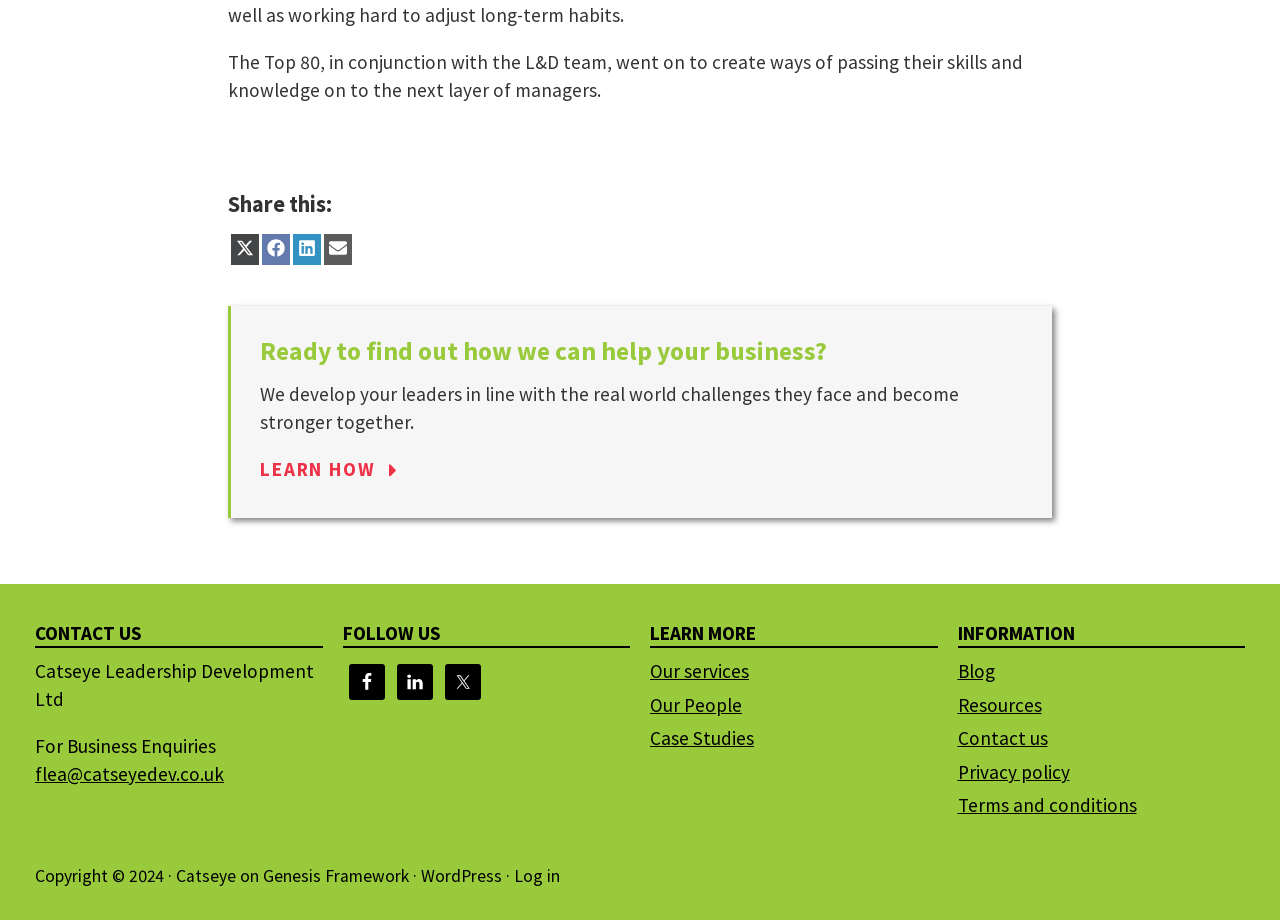Determine the bounding box coordinates for the area that needs to be clicked to fulfill this task: "Share on Twitter". The coordinates must be given as four float numbers between 0 and 1, i.e., [left, top, right, bottom].

[0.18, 0.254, 0.202, 0.288]